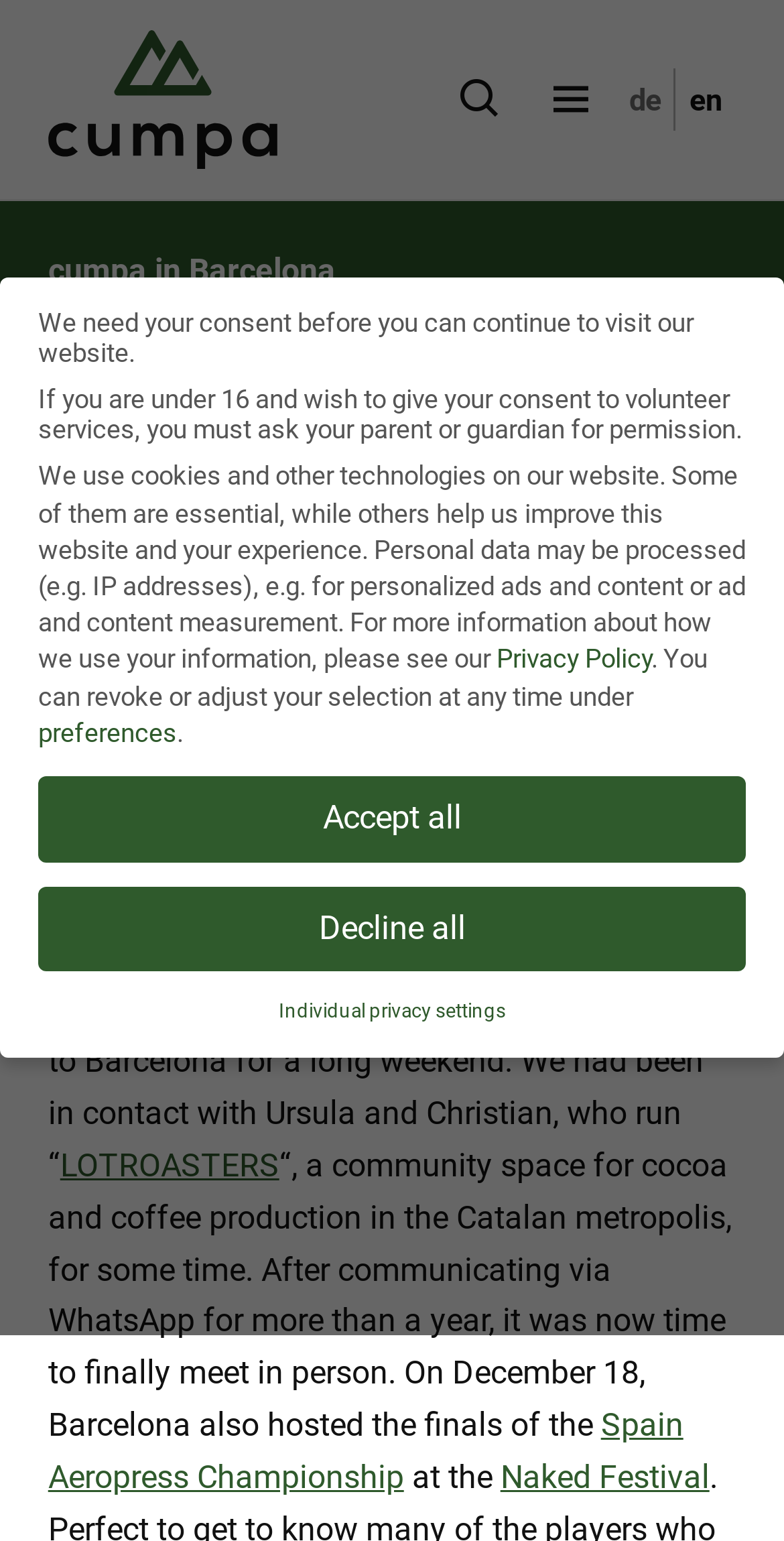Locate and extract the headline of this webpage.

cumpa in Barcelona